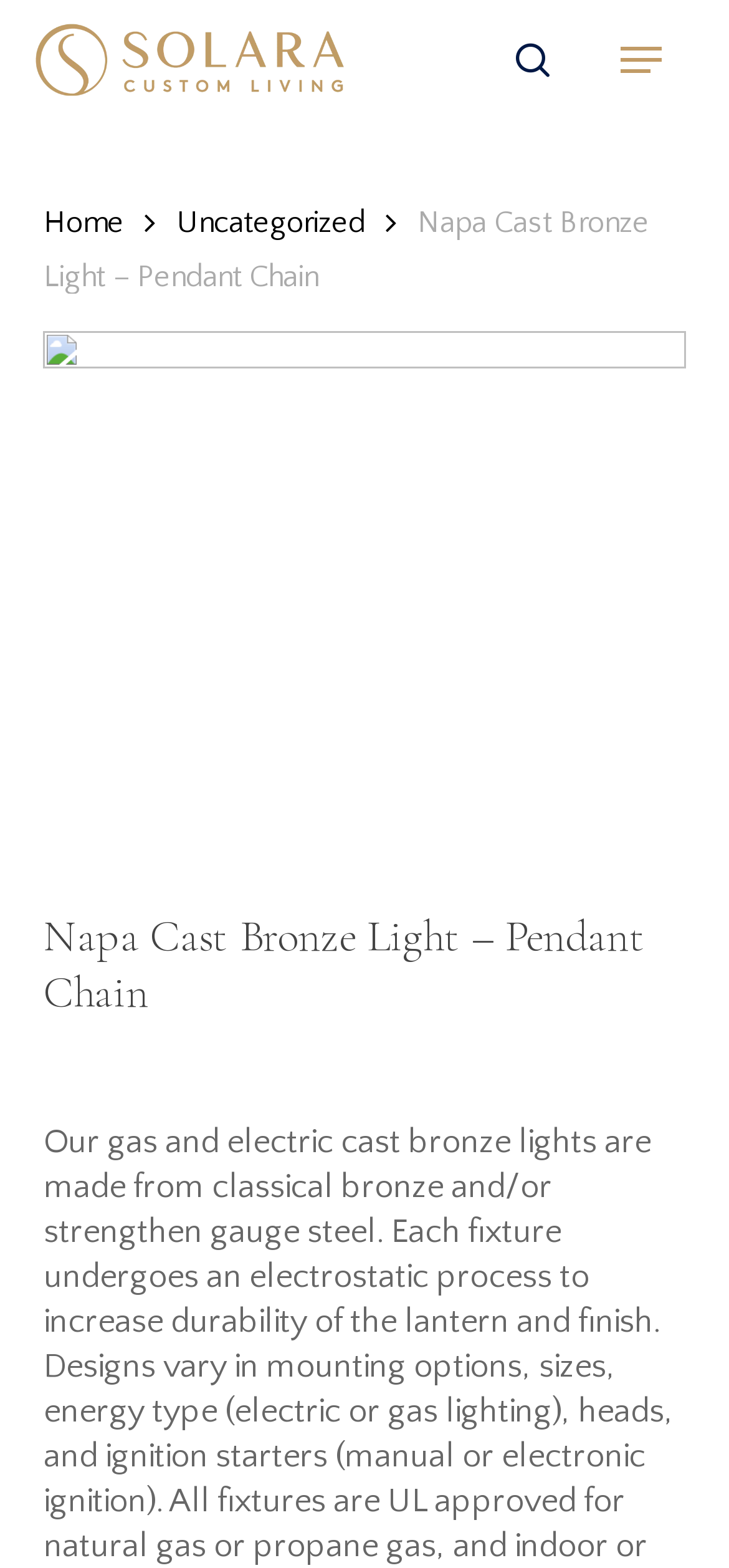Identify the bounding box coordinates of the clickable section necessary to follow the following instruction: "open navigation menu". The coordinates should be presented as four float numbers from 0 to 1, i.e., [left, top, right, bottom].

[0.805, 0.026, 0.954, 0.05]